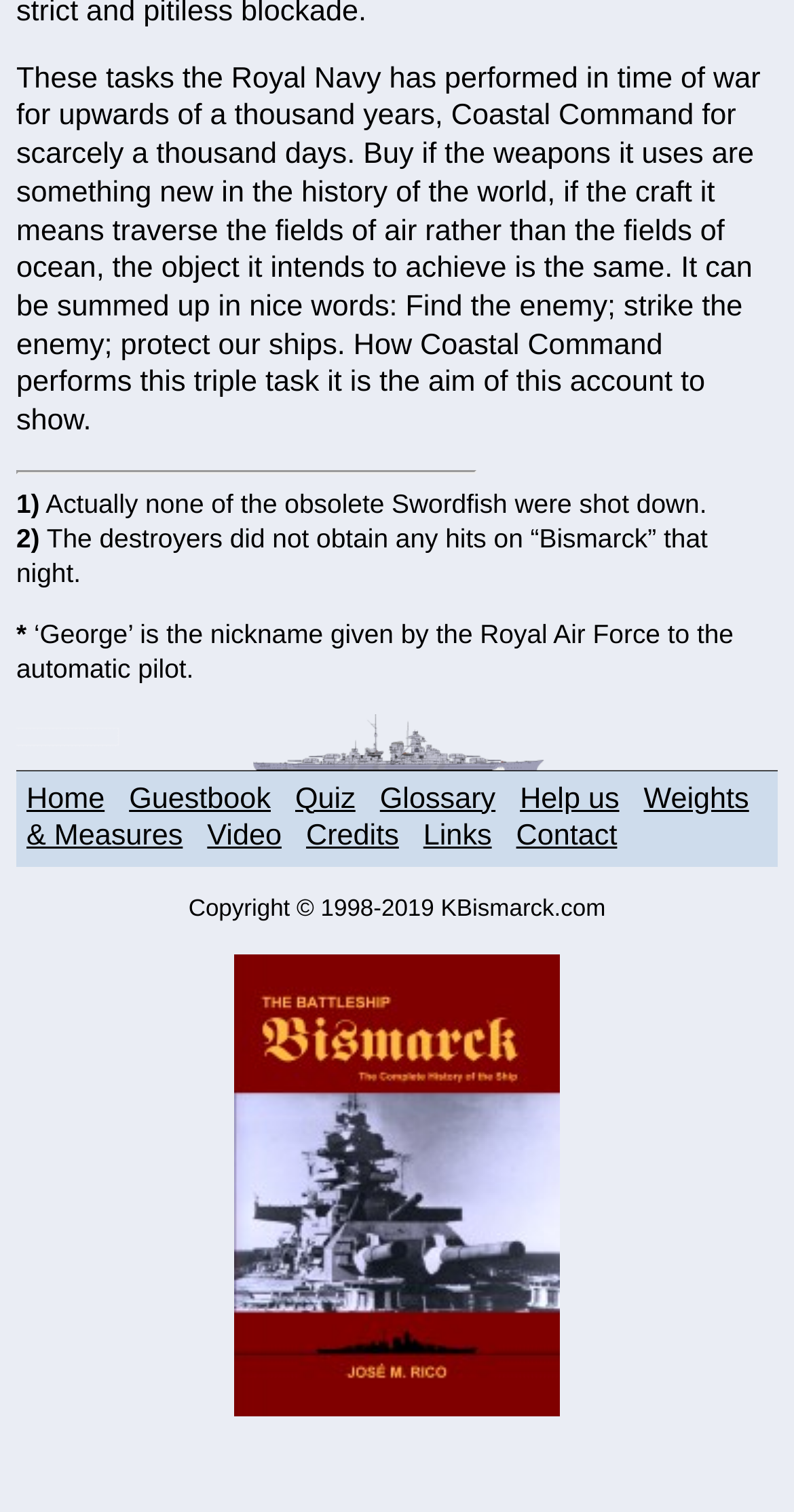Answer the question with a brief word or phrase:
How many static text elements are there on the page?

7